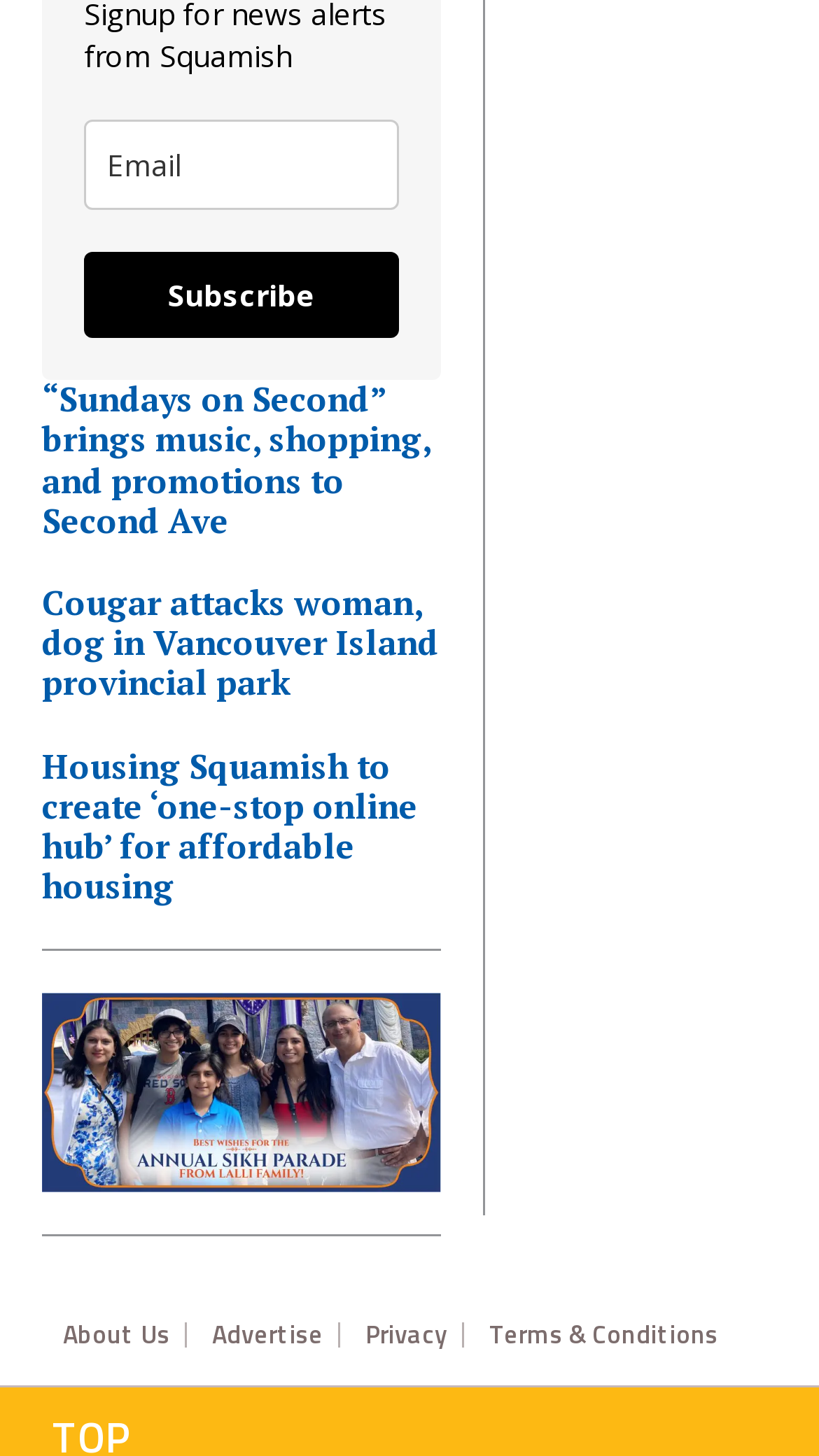What is the image below the headings?
Refer to the image and offer an in-depth and detailed answer to the question.

The image is described as 'https://www.squamishreporter.com/wp-content/uploads/2024/06/Lalli-family.jpg', which suggests that it is a photo of the Lalli family, likely related to one of the news articles on the webpage.